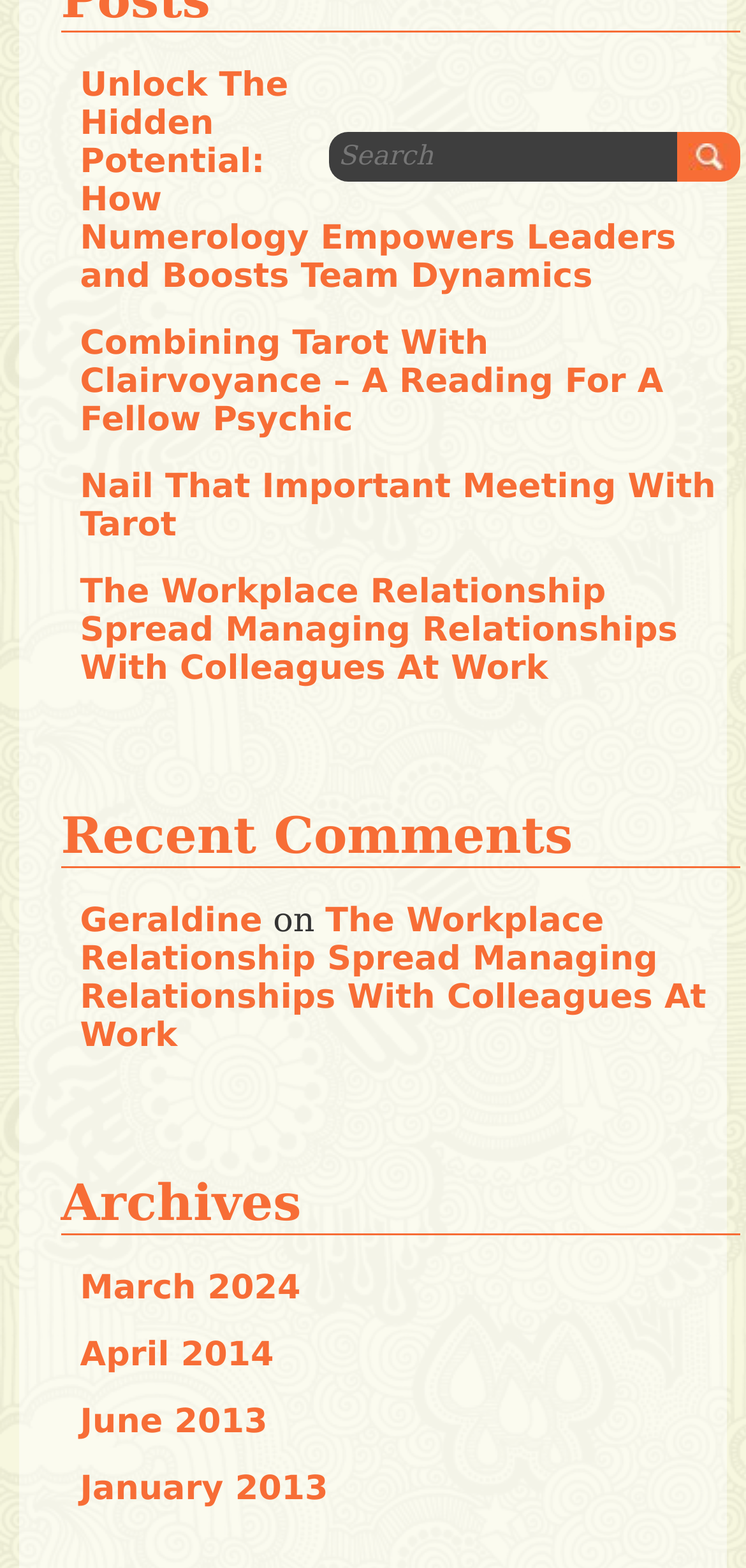Please indicate the bounding box coordinates of the element's region to be clicked to achieve the instruction: "Search for something". Provide the coordinates as four float numbers between 0 and 1, i.e., [left, top, right, bottom].

[0.441, 0.084, 0.92, 0.116]